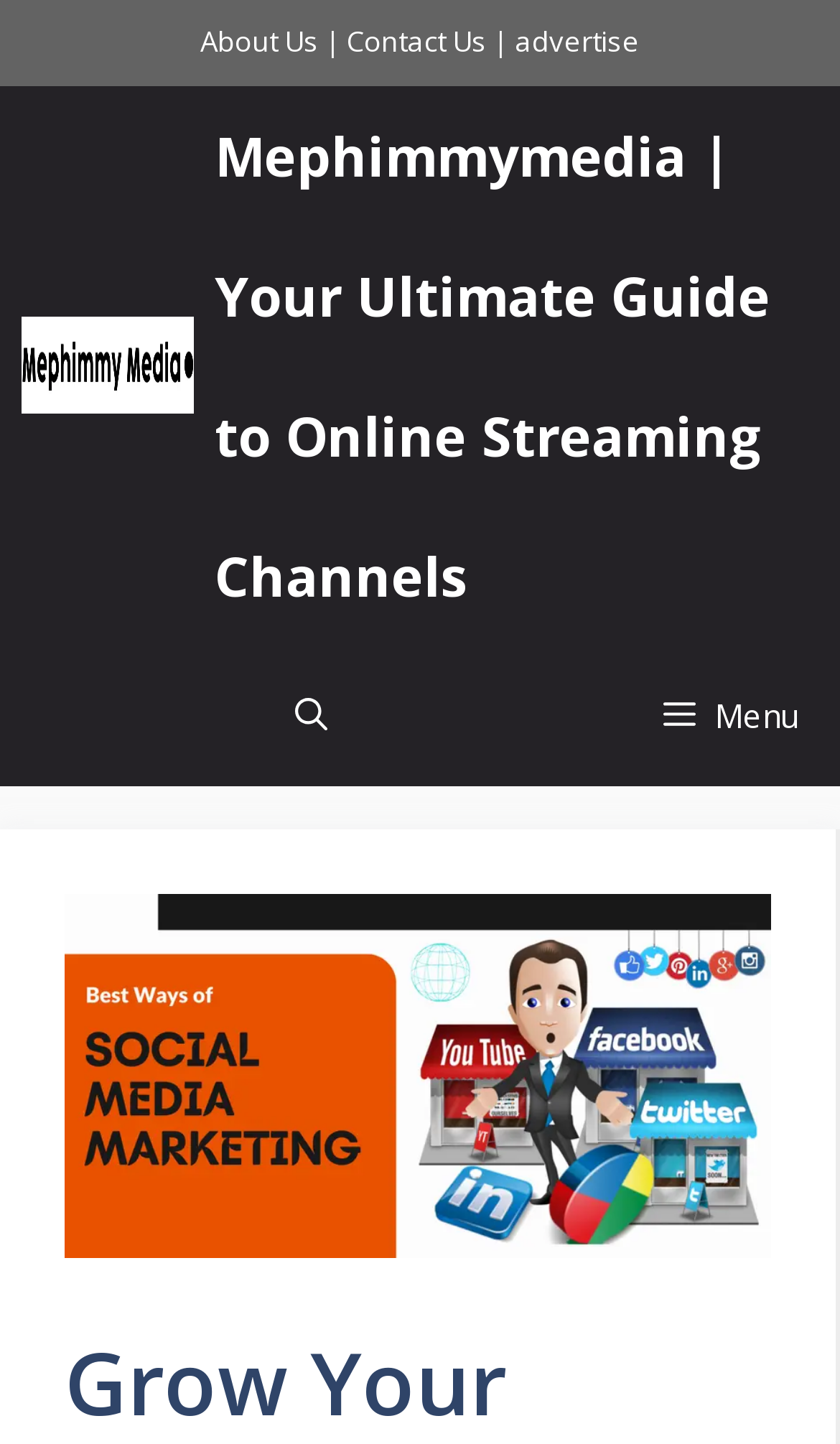Generate the text content of the main heading of the webpage.

Grow Your Business With the Best Ways Of Social Media Marketing